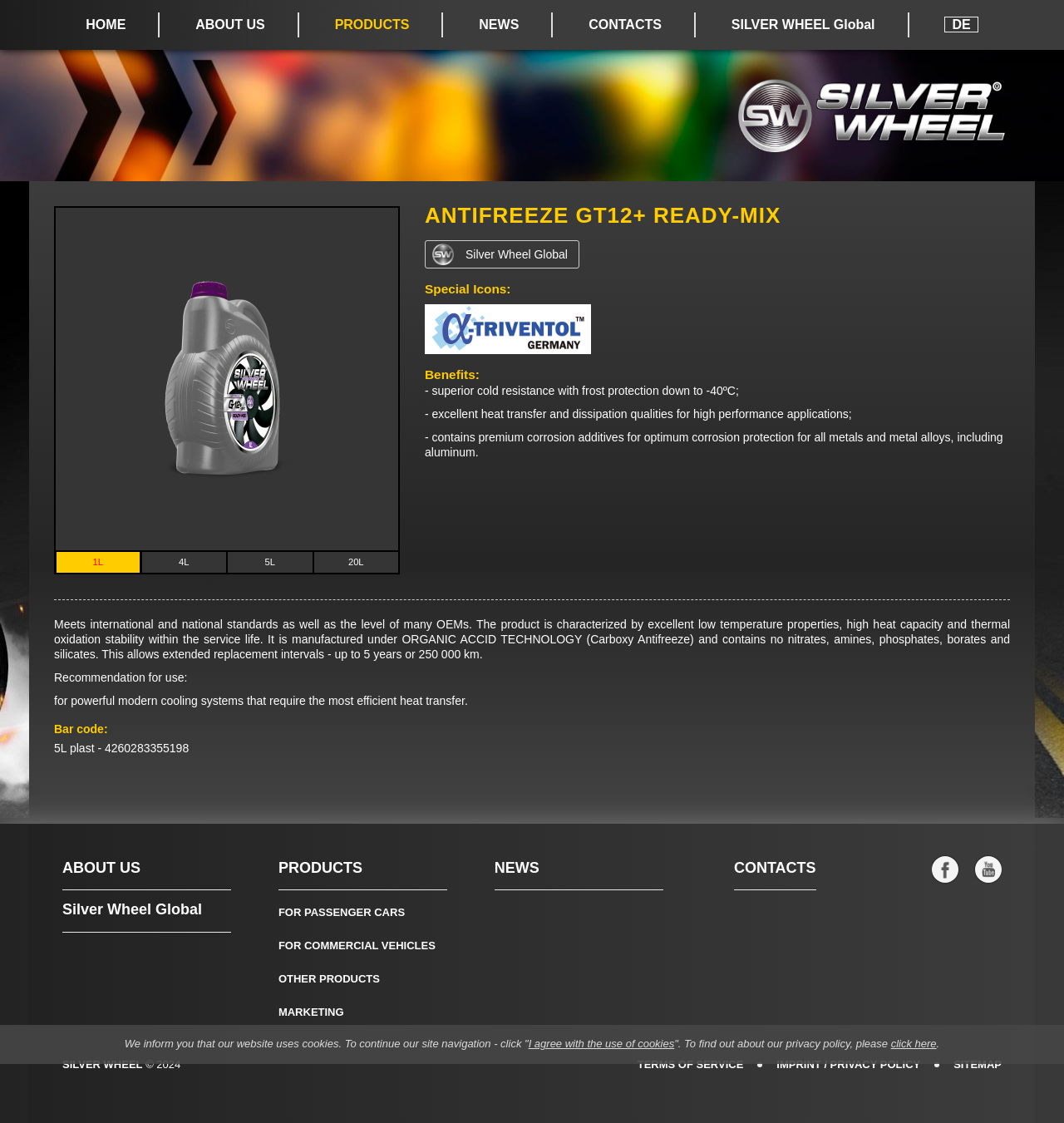Identify the coordinates of the bounding box for the element that must be clicked to accomplish the instruction: "view antifreeze gt12+ ready-mix product details".

[0.051, 0.184, 0.949, 0.699]